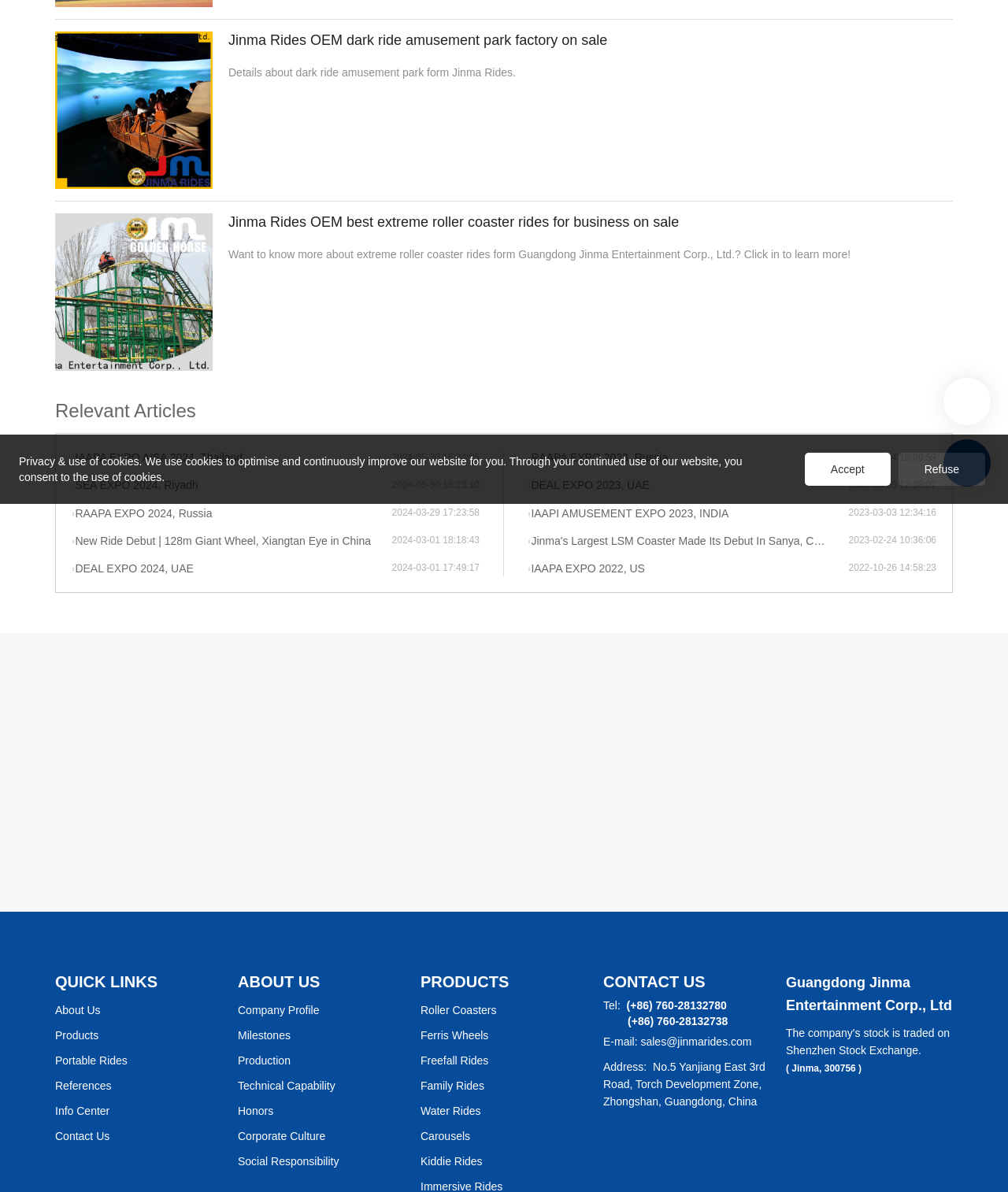Identify the bounding box of the UI element described as follows: "Water Rides". Provide the coordinates as four float numbers in the range of 0 to 1 [left, top, right, bottom].

[0.417, 0.921, 0.583, 0.942]